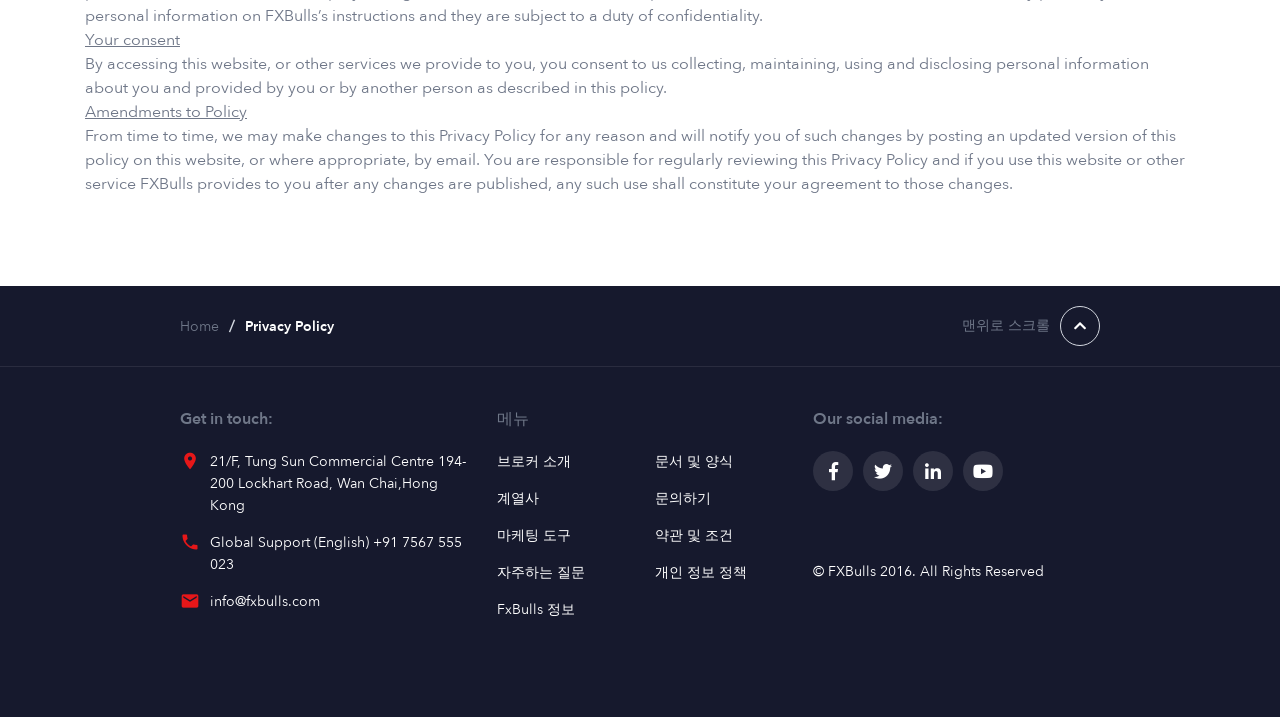How can changes to the Privacy Policy be notified?
Based on the image, answer the question with as much detail as possible.

According to the static text 'From time to time, we may make changes to this Privacy Policy for any reason and will notify you of such changes by posting an updated version of this policy on this website, or where appropriate, by email.', changes to the Privacy Policy can be notified by posting an updated version on the website or by sending an email.